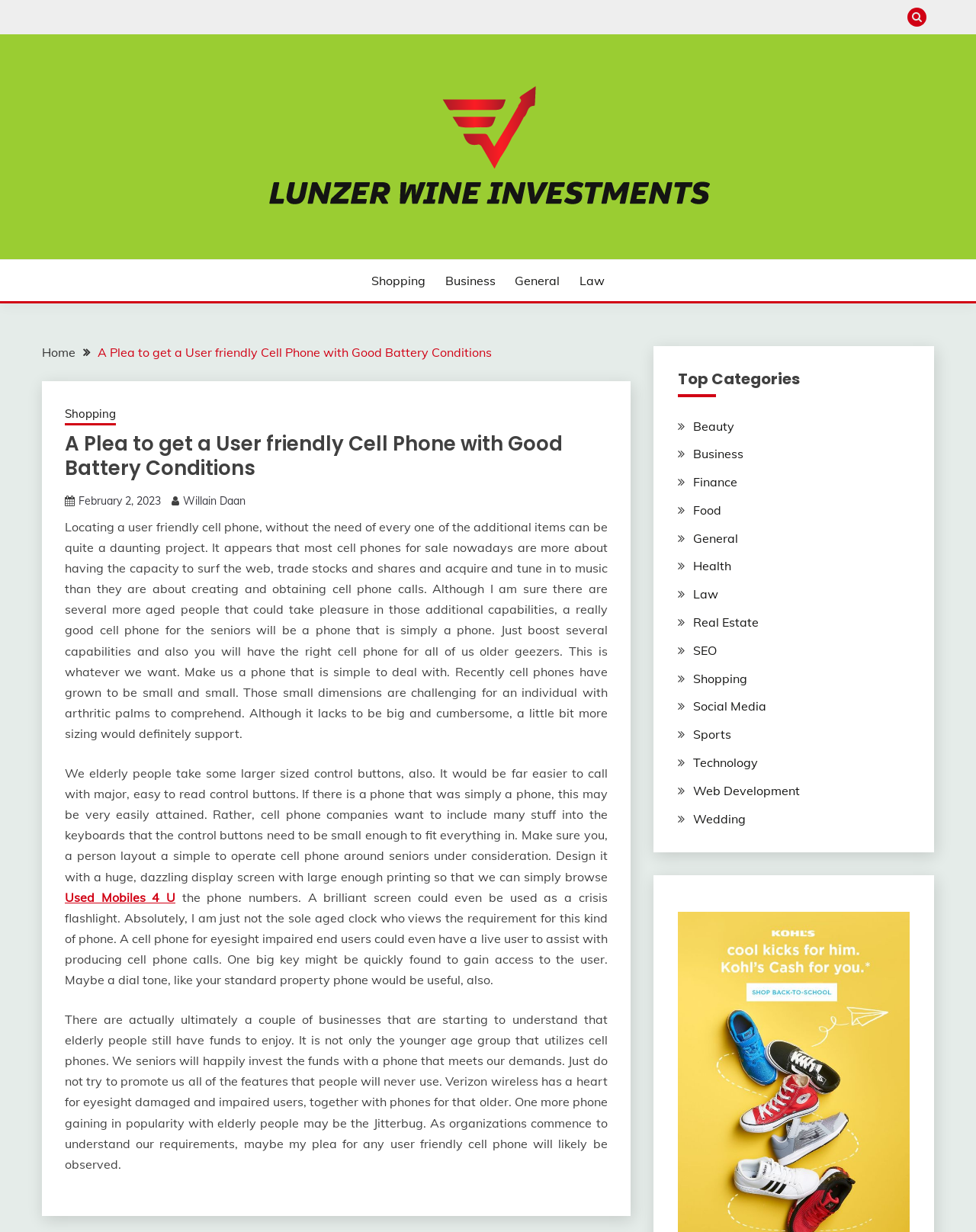What is the name of the website?
Please craft a detailed and exhaustive response to the question.

I determined the name of the website by looking at the link element with the text 'Lunzer Wine Investments' which is located at the top of the webpage.